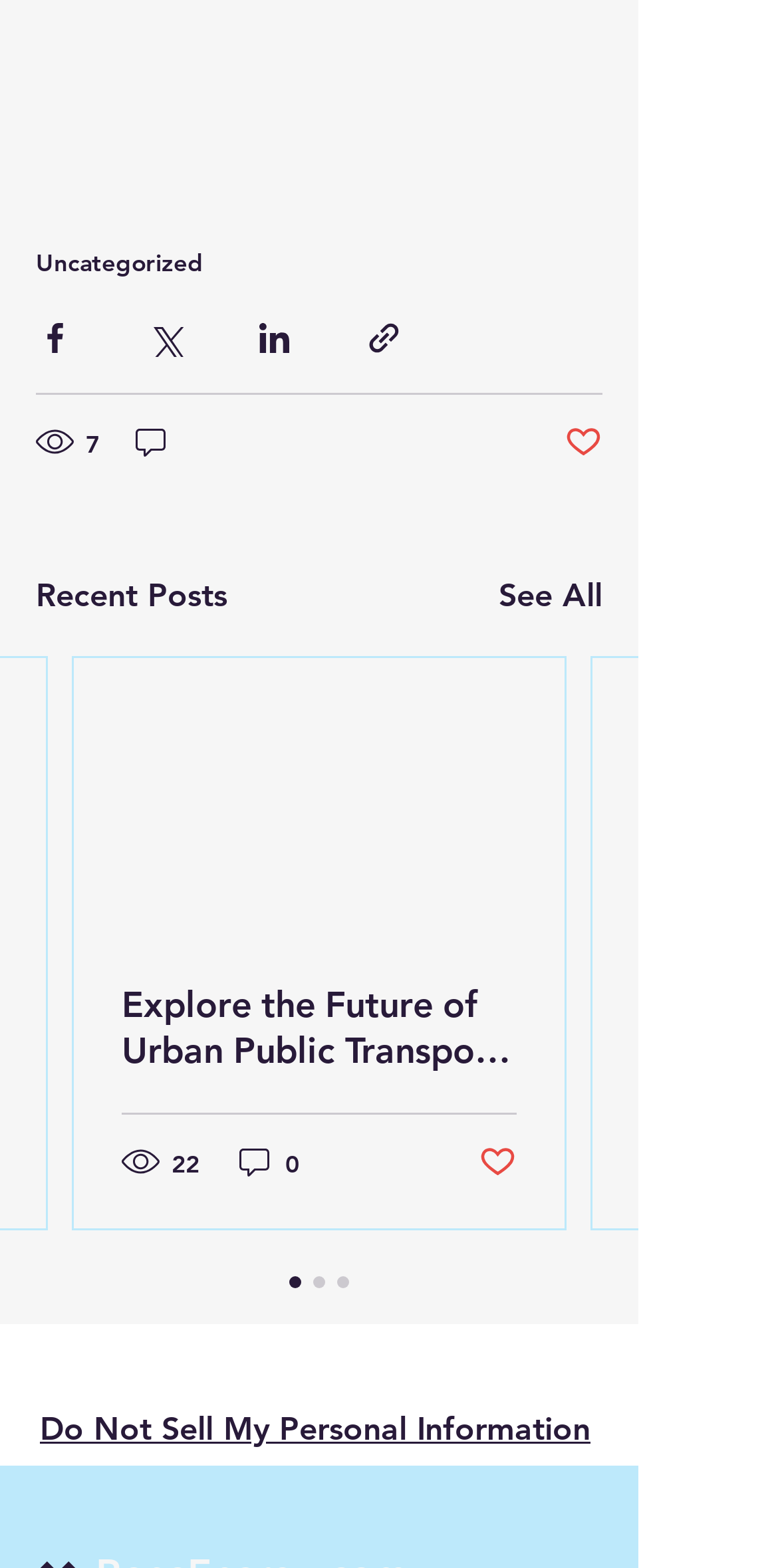What is the category of the post 'Uncategorized'?
Give a detailed and exhaustive answer to the question.

The link 'Uncategorized' at the top of the page suggests that the post is not categorized or is in a default category.